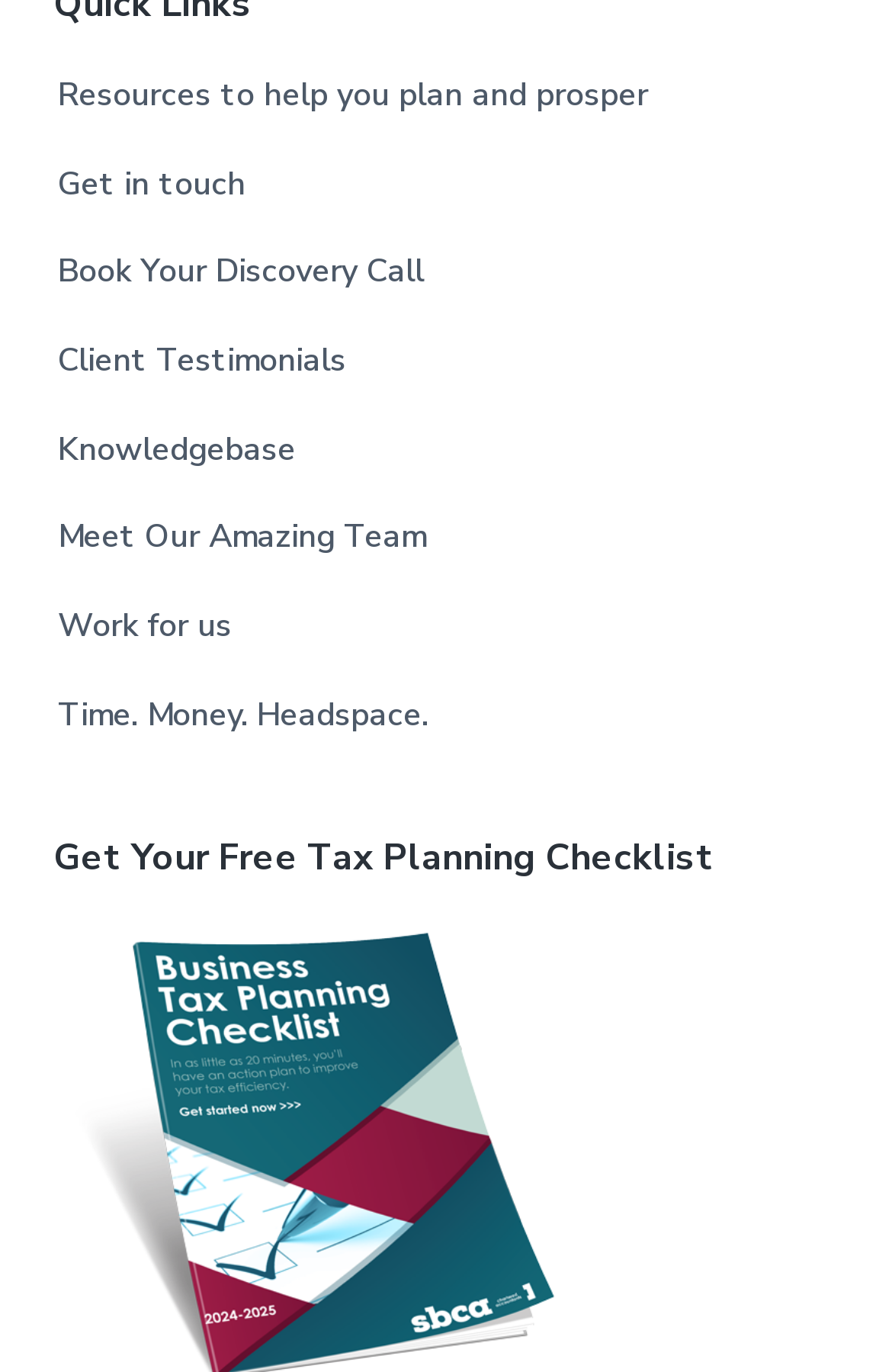Give a one-word or phrase response to the following question: What is the last link on the webpage?

Time. Money. Headspace.